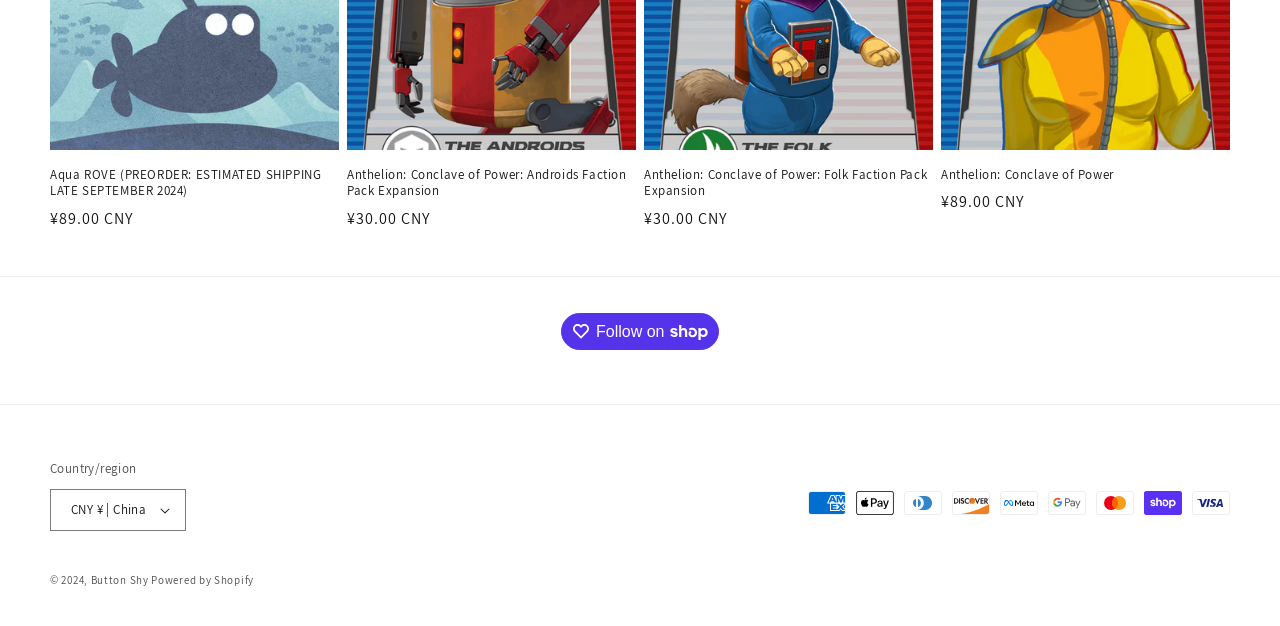Determine the bounding box coordinates of the UI element that matches the following description: "CNY ¥ | China". The coordinates should be four float numbers between 0 and 1 in the format [left, top, right, bottom].

[0.039, 0.781, 0.145, 0.848]